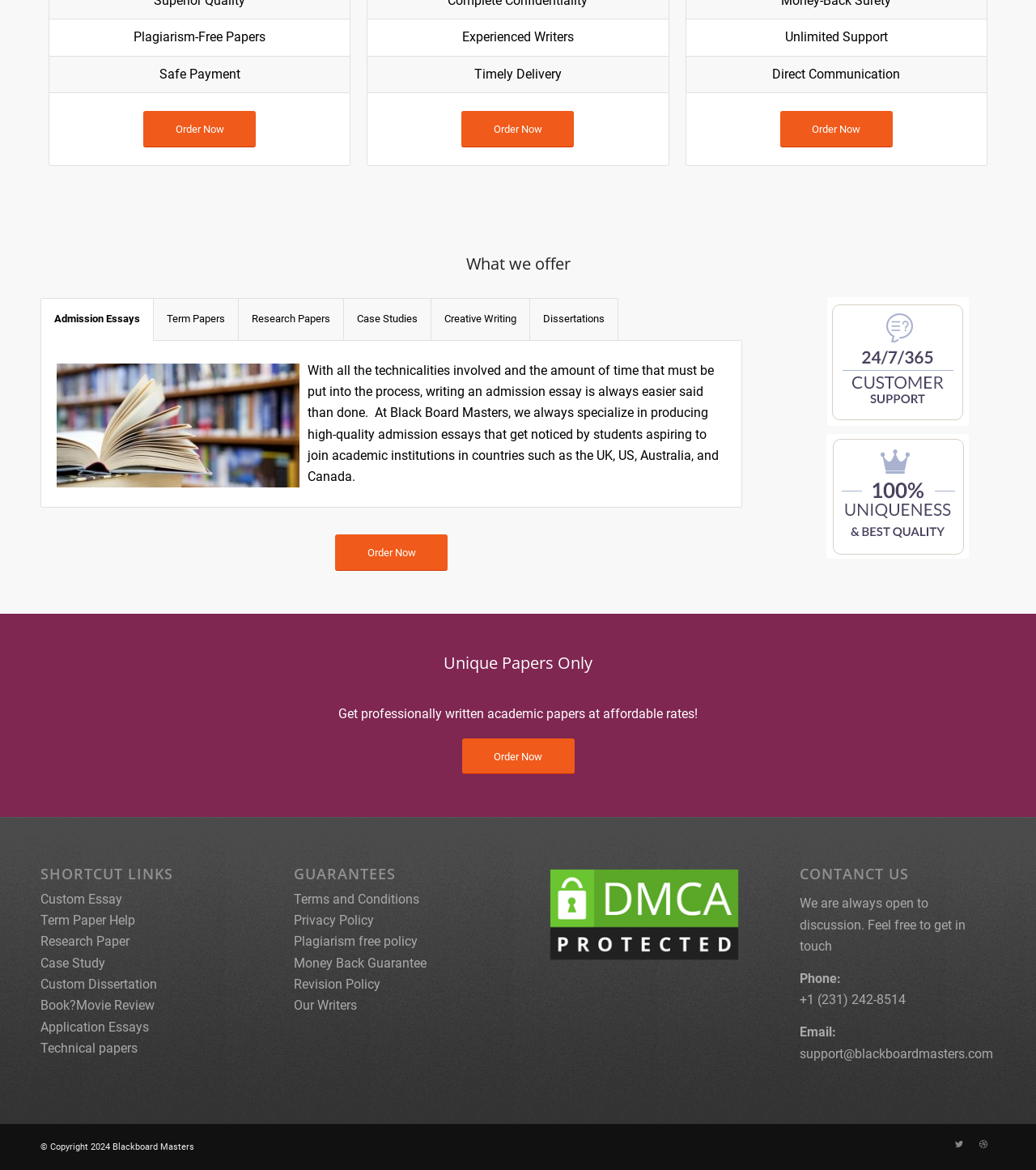Indicate the bounding box coordinates of the clickable region to achieve the following instruction: "Contact us by phone using +1 (231) 242-8514."

[0.772, 0.848, 0.874, 0.861]